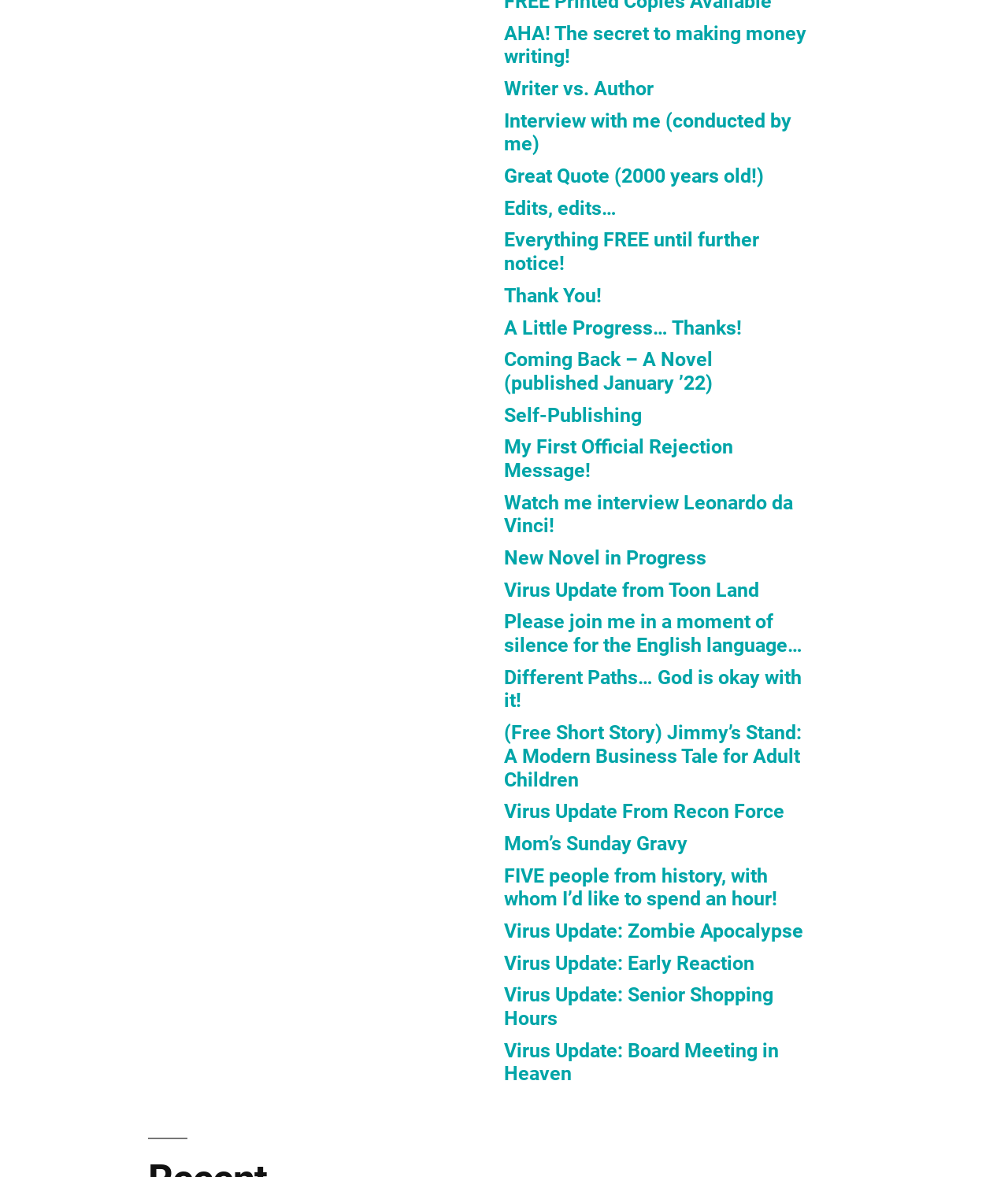Is there a link about an interview?
Please craft a detailed and exhaustive response to the question.

I found a link with the text 'Interview with me (conducted by me)' which suggests that there is an interview-related content on the webpage.